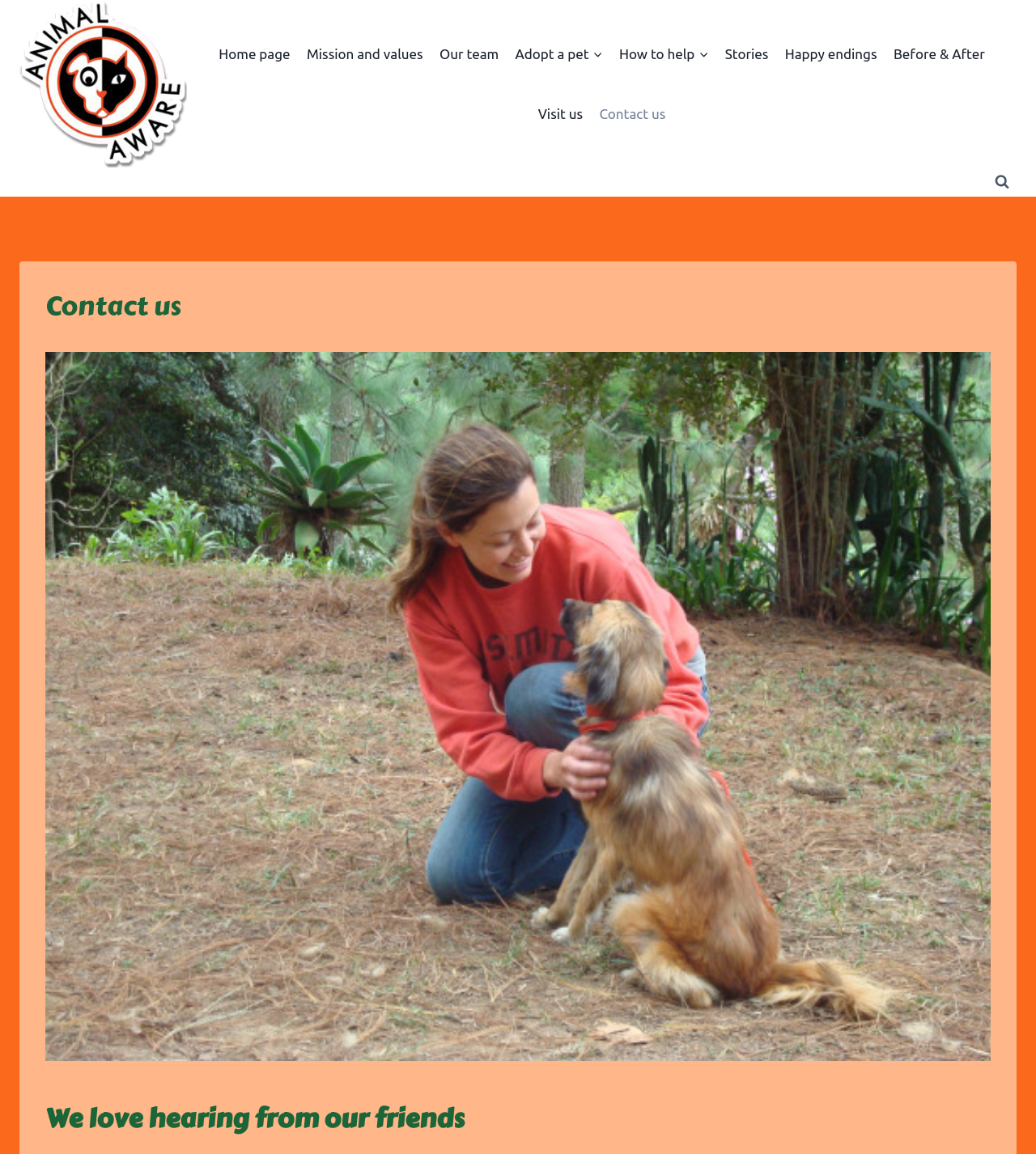Please identify the bounding box coordinates of the clickable area that will allow you to execute the instruction: "Contact us".

[0.571, 0.073, 0.65, 0.125]